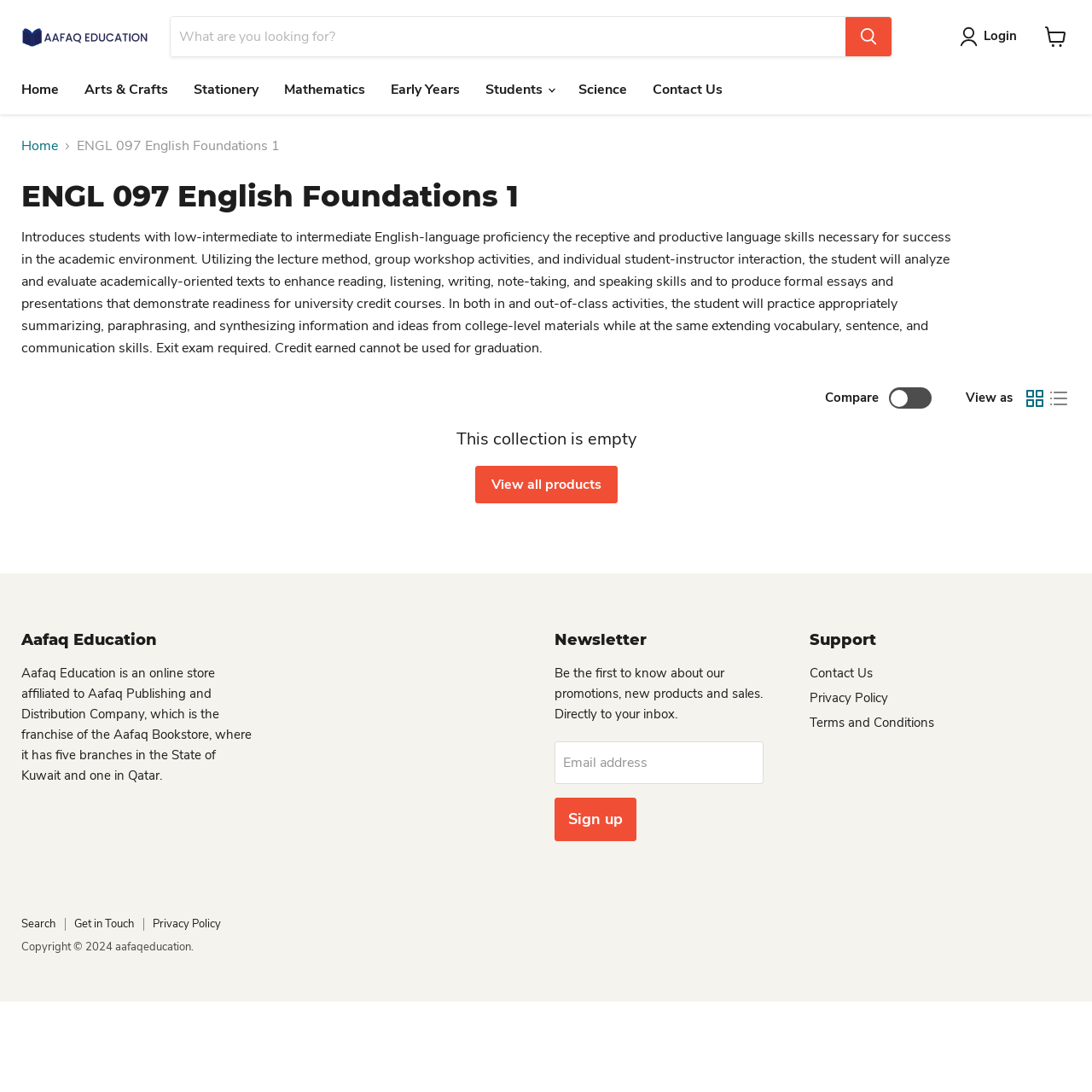Using the webpage screenshot, find the UI element described by parent_node: View as aria-label="grid view". Provide the bounding box coordinates in the format (top-left x, top-left y, bottom-right x, bottom-right y), ensuring all values are floating point numbers between 0 and 1.

[0.937, 0.354, 0.959, 0.375]